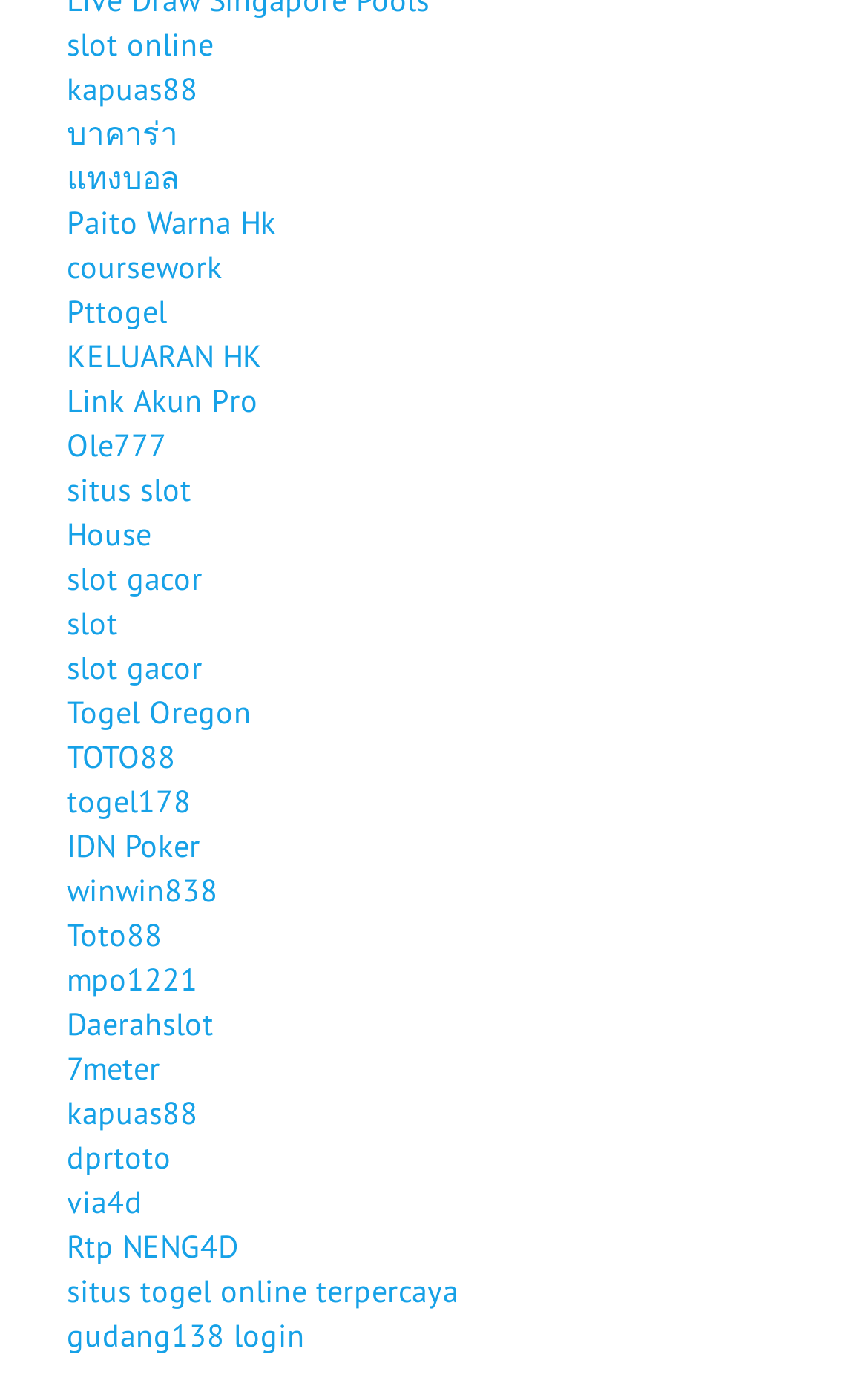Locate the coordinates of the bounding box for the clickable region that fulfills this instruction: "check Paito Warna Hk".

[0.077, 0.146, 0.318, 0.175]